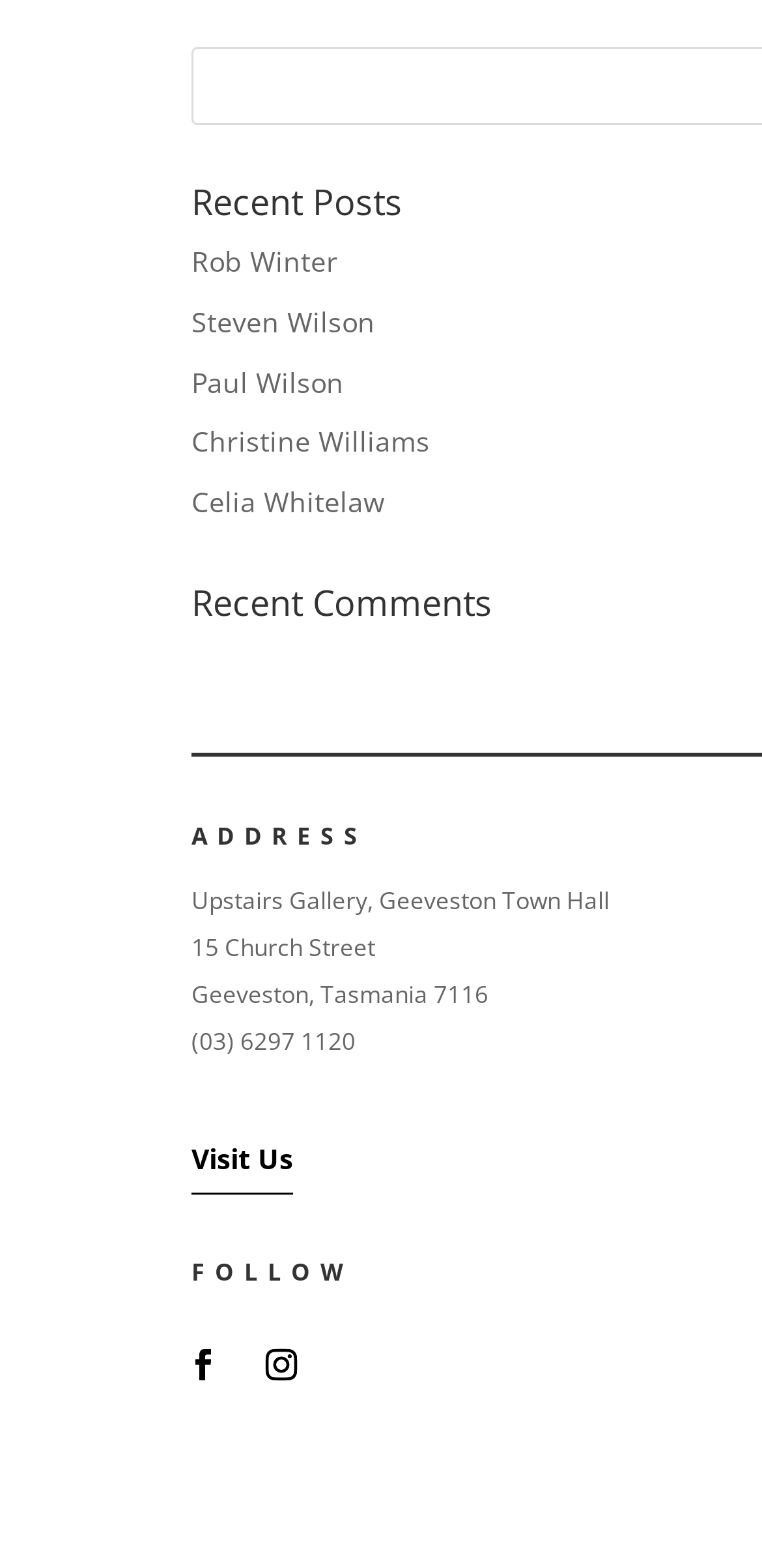Identify the coordinates of the bounding box for the element that must be clicked to accomplish the instruction: "Go to the Upstairs Gallery page".

[0.251, 0.716, 0.385, 0.761]